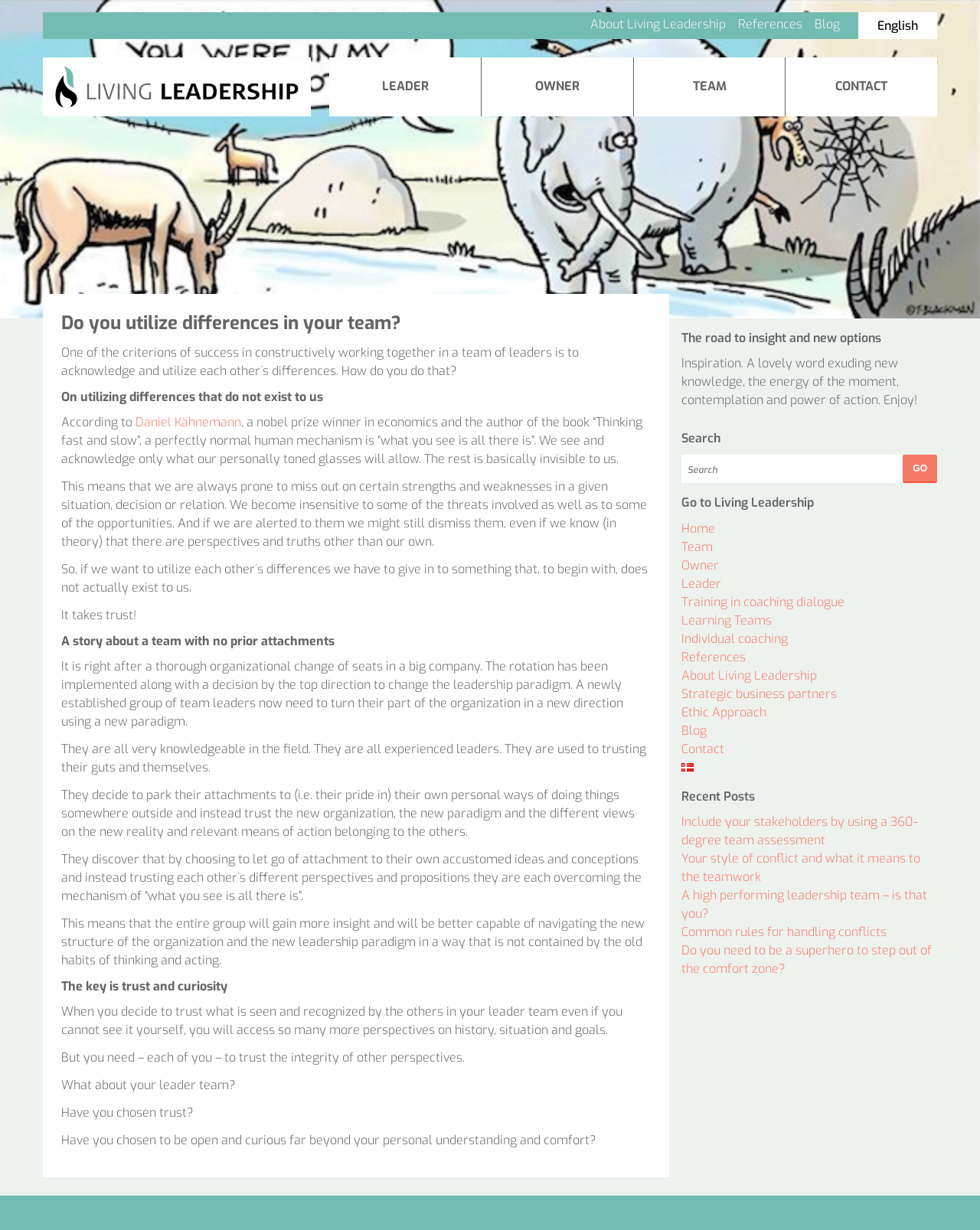Give a short answer to this question using one word or a phrase:
What is the purpose of the search box?

To search the website